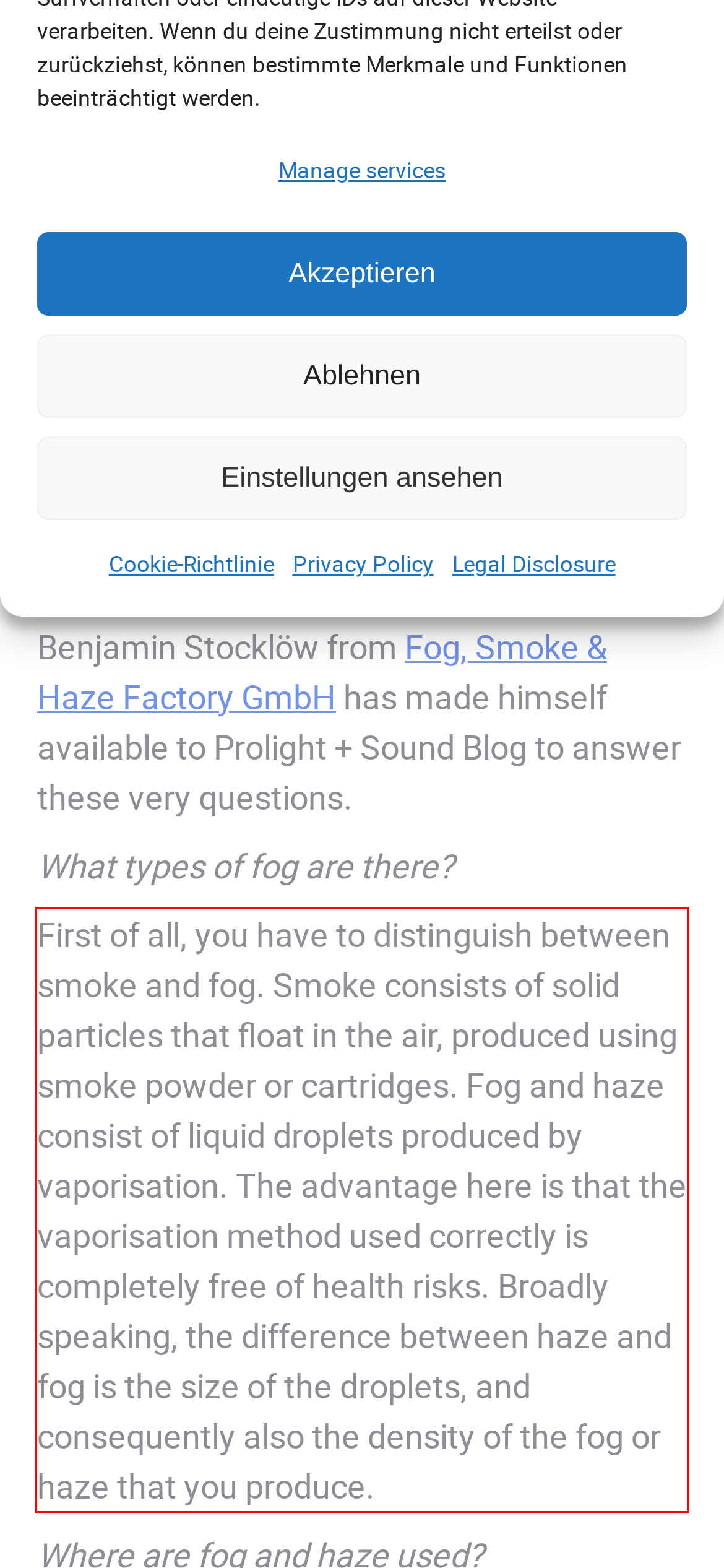Perform OCR on the text inside the red-bordered box in the provided screenshot and output the content.

First of all, you have to distinguish between smoke and fog. Smoke consists of solid particles that float in the air, produced using smoke powder or cartridges. Fog and haze consist of liquid droplets produced by vaporisation. The advantage here is that the vaporisation method used correctly is completely free of health risks. Broadly speaking, the difference between haze and fog is the size of the droplets, and consequently also the density of the fog or haze that you produce.